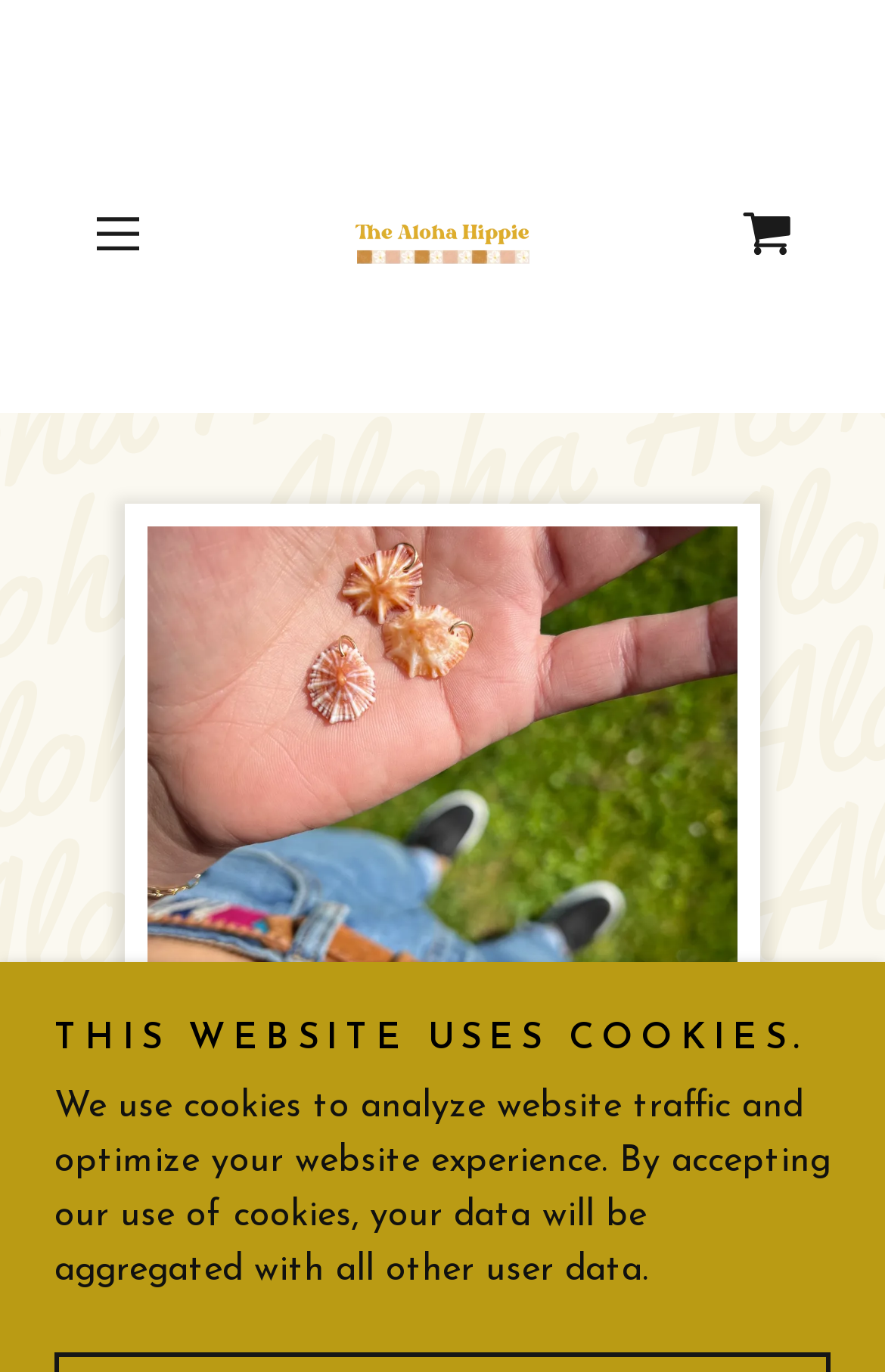Please respond to the question with a concise word or phrase:
What is the position of the shopping cart icon?

Top right